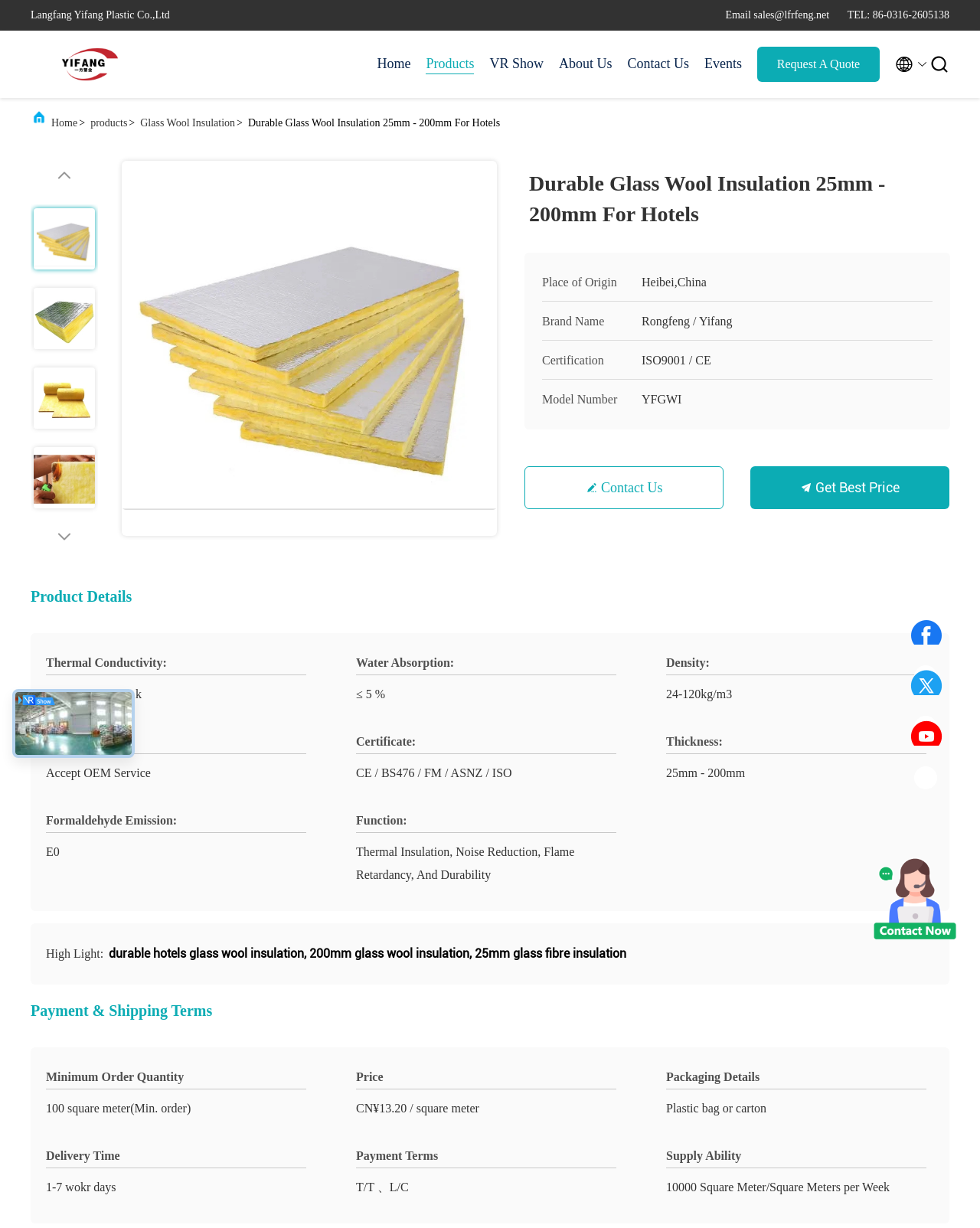Please identify the bounding box coordinates of the element I should click to complete this instruction: 'Click the 'Get Best Price' button'. The coordinates should be given as four float numbers between 0 and 1, like this: [left, top, right, bottom].

[0.766, 0.38, 0.969, 0.415]